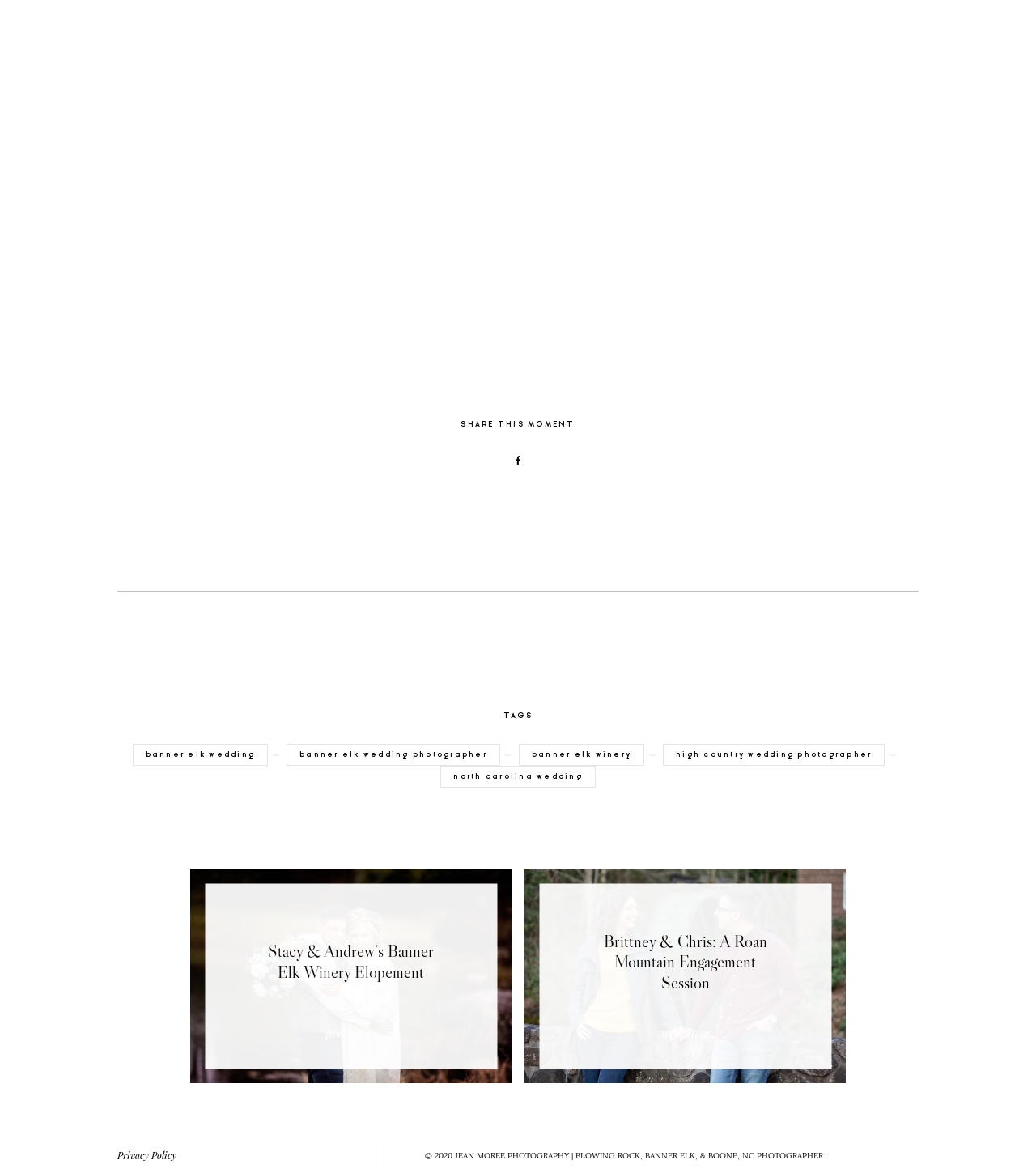Please find the bounding box coordinates (top-left x, top-left y, bottom-right x, bottom-right y) in the screenshot for the UI element described as follows: banner elk wedding photographer

[0.277, 0.634, 0.483, 0.653]